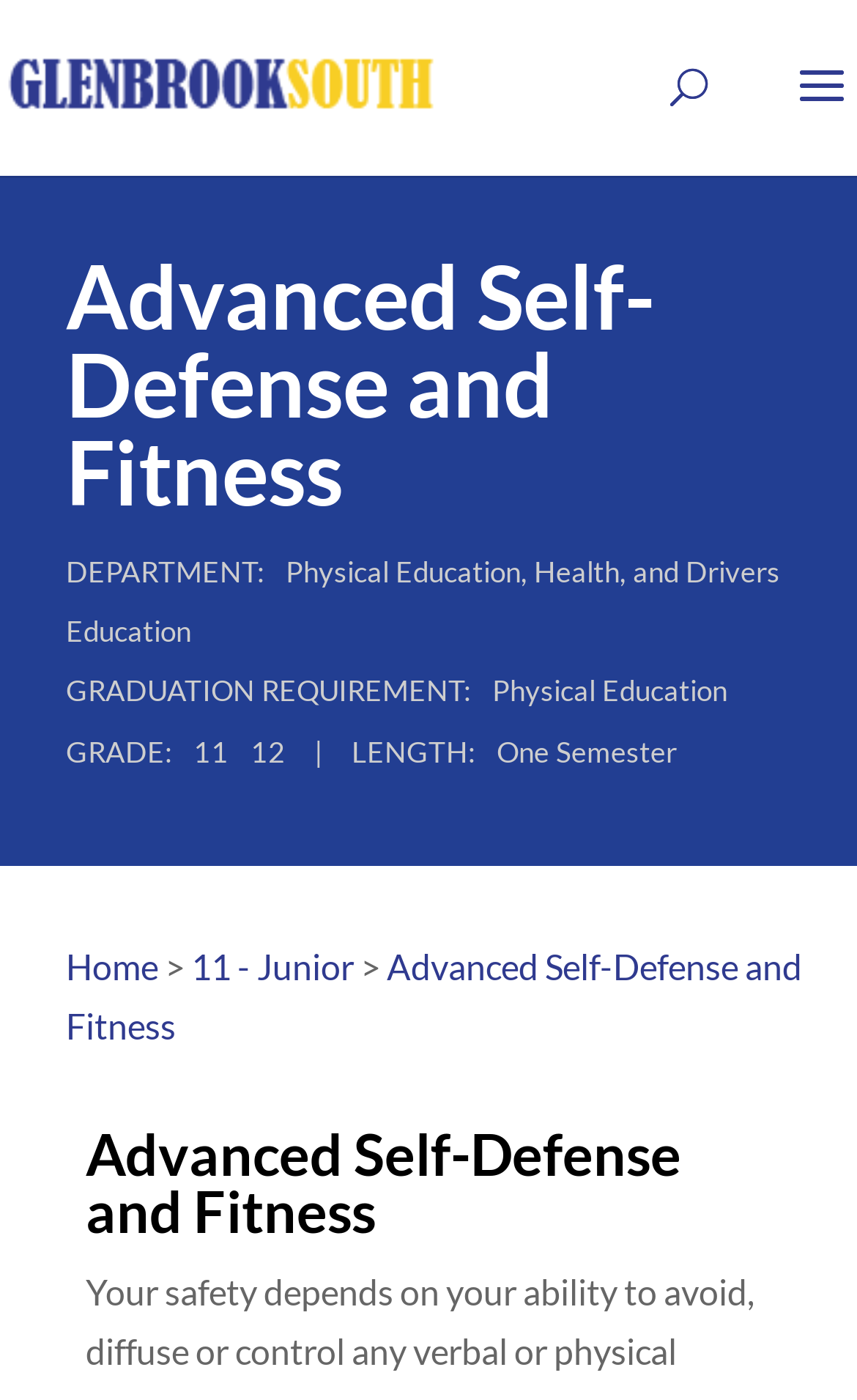Use a single word or phrase to answer the question:
What grade levels can take this course?

11, 12